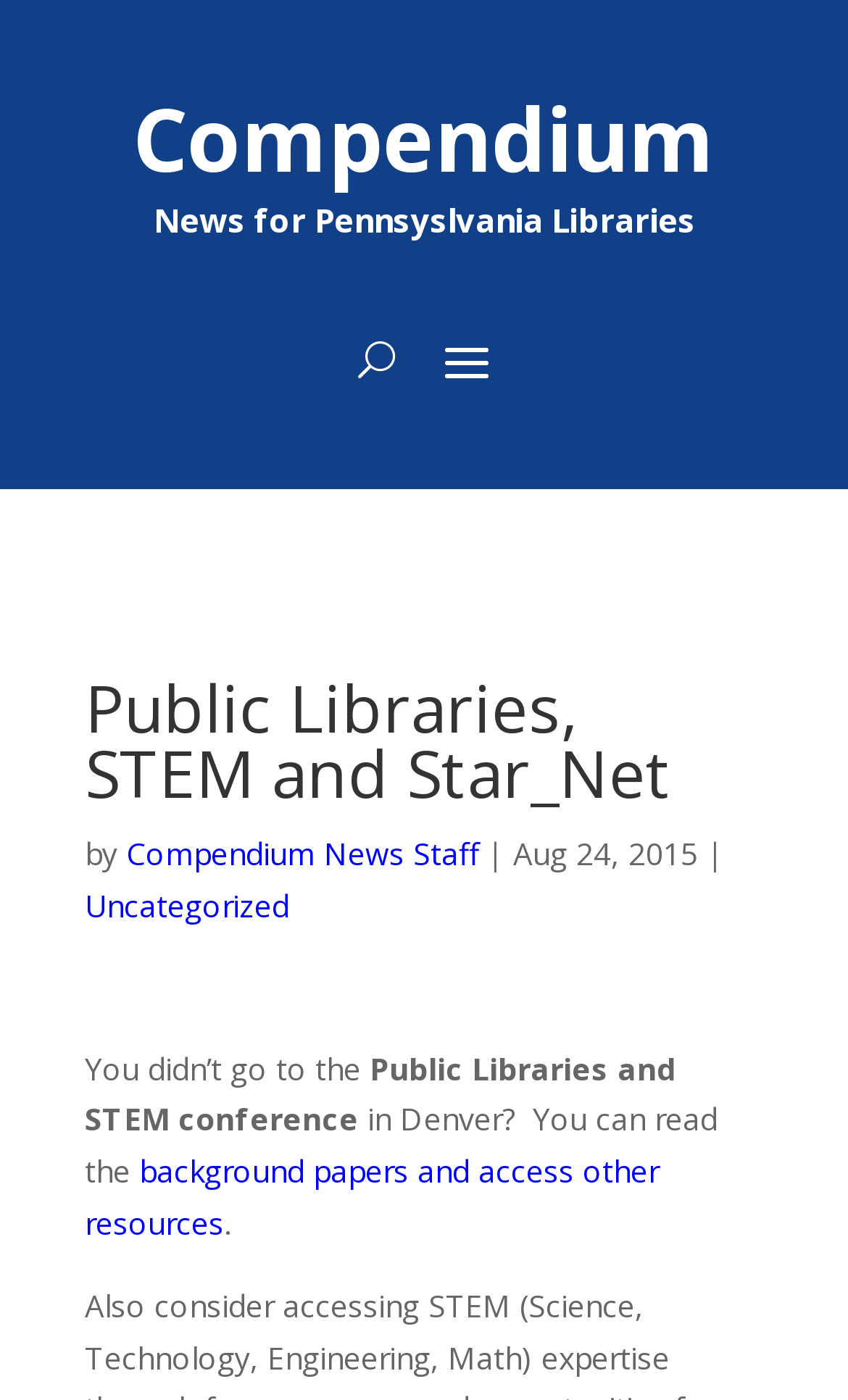Utilize the details in the image to thoroughly answer the following question: Who wrote the news article?

I found the author's name by looking at the link 'Compendium News Staff' which is located next to the text 'by' and above the article content.